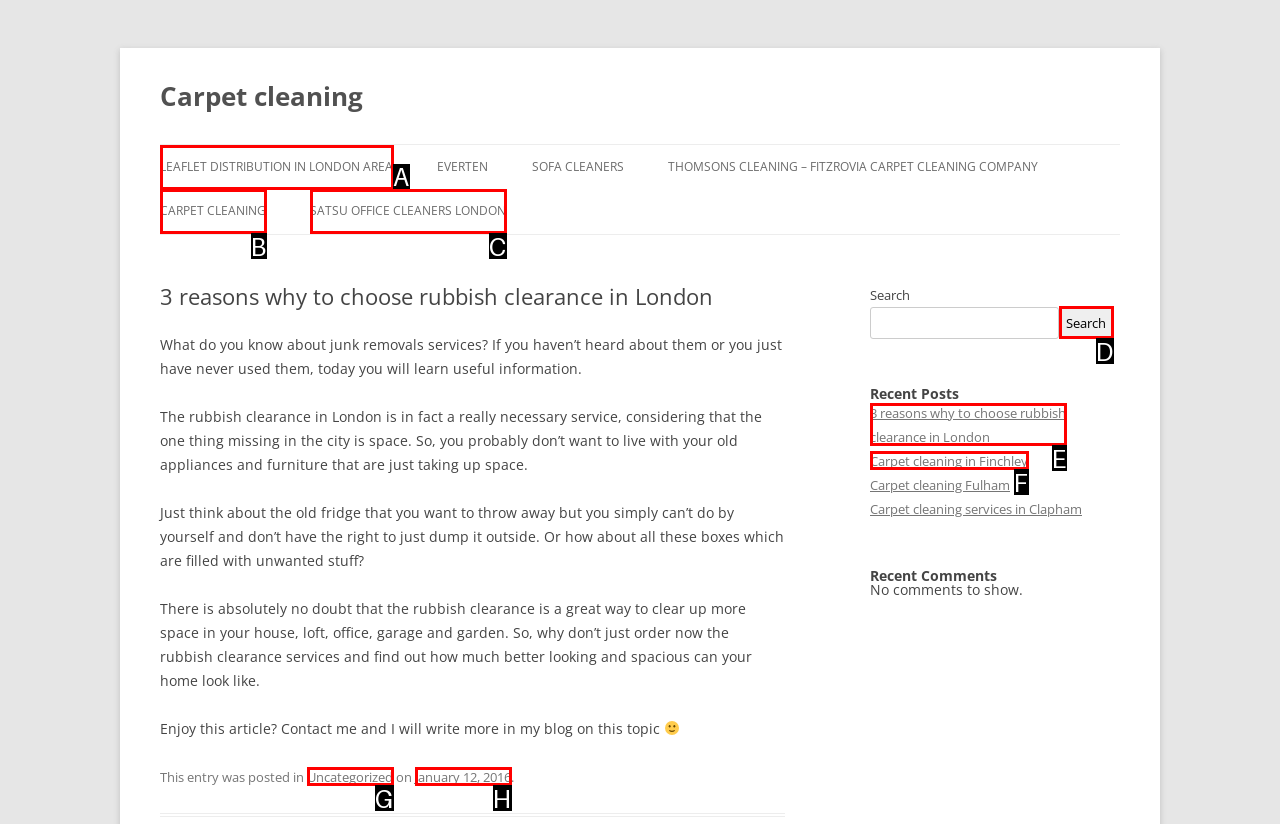Find the HTML element that matches the description provided: Carpet cleaning in Finchley
Answer using the corresponding option letter.

F